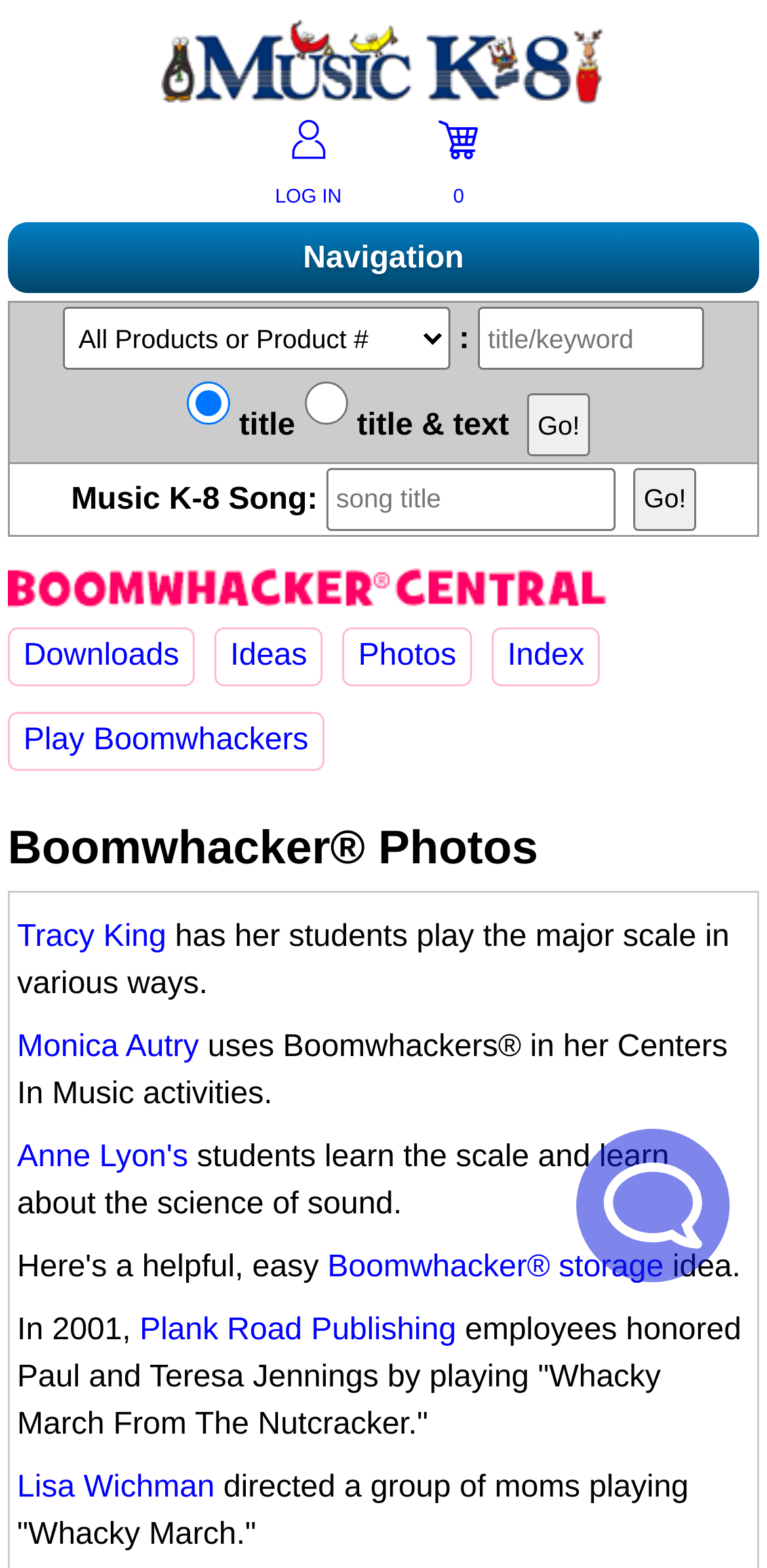Kindly determine the bounding box coordinates for the area that needs to be clicked to execute this instruction: "View Music K-8 Magazine".

[0.01, 0.238, 0.99, 0.283]